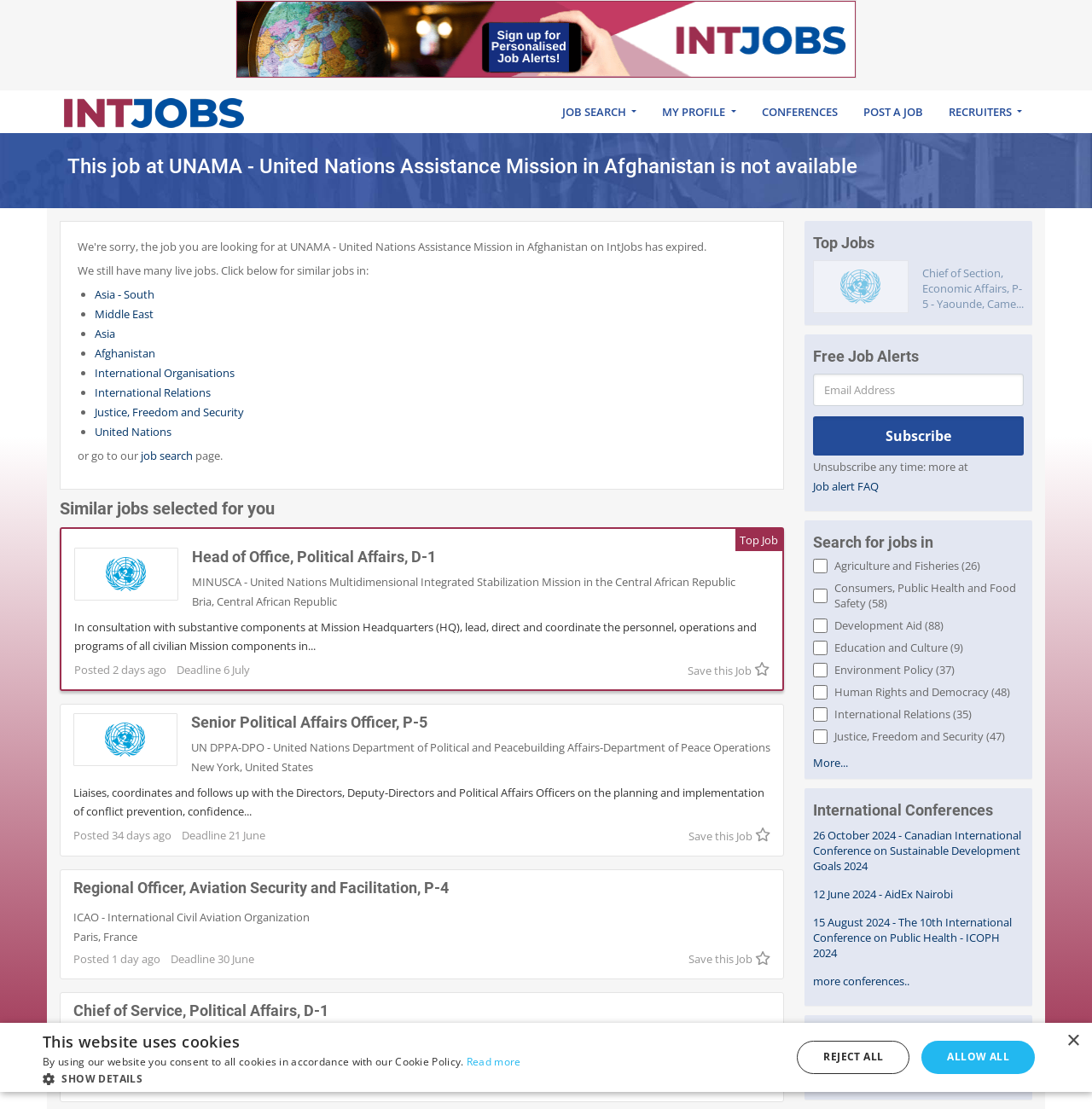Identify the bounding box coordinates of the region that needs to be clicked to carry out this instruction: "Save this job". Provide these coordinates as four float numbers ranging from 0 to 1, i.e., [left, top, right, bottom].

[0.629, 0.597, 0.705, 0.611]